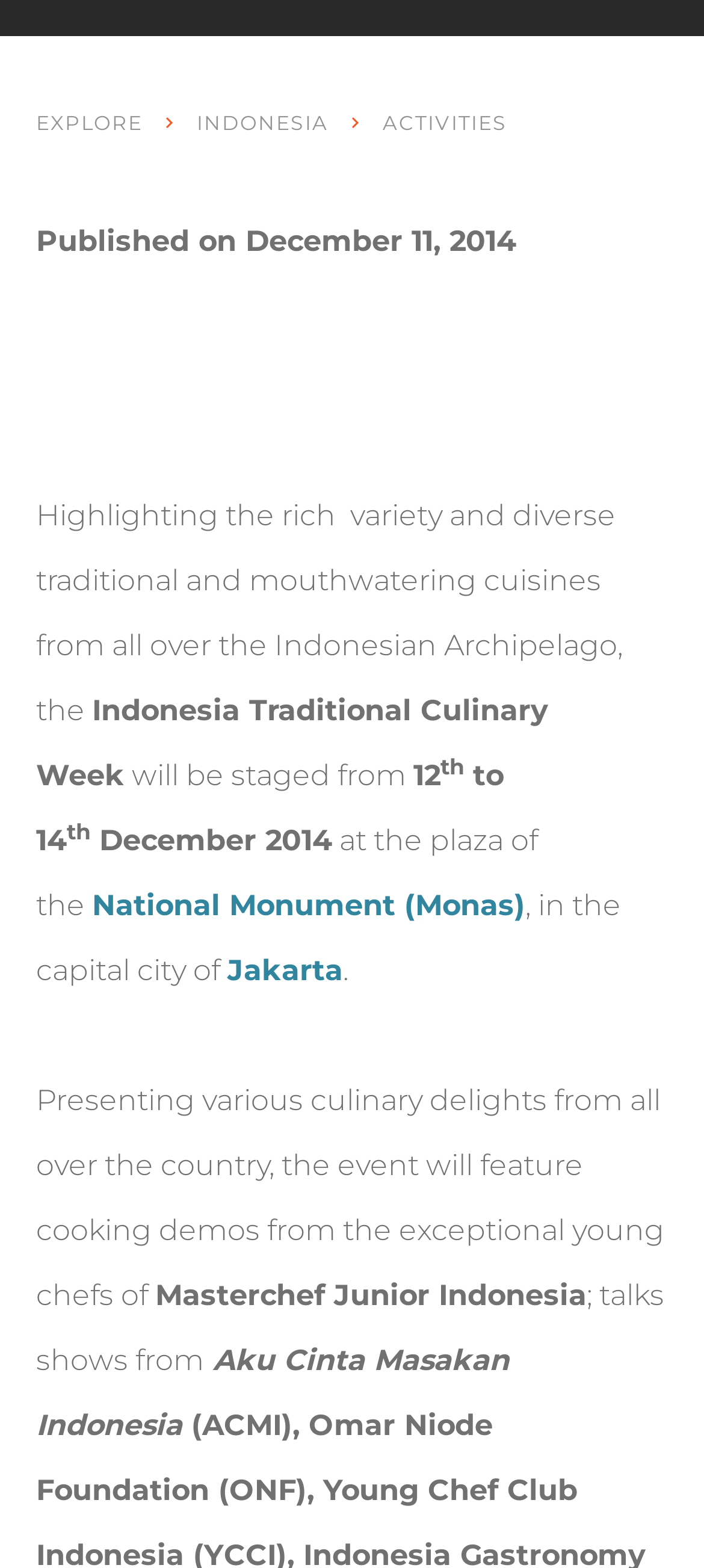Determine the bounding box for the UI element as described: "Jakarta". The coordinates should be represented as four float numbers between 0 and 1, formatted as [left, top, right, bottom].

[0.323, 0.607, 0.487, 0.629]